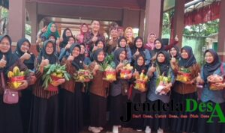Create a detailed narrative of what is happening in the image.

A vibrant group of women, all dressed in matching black attire and headscarves, joyfully pose for a photo. They are gathered under a shaded structure, holding colorful baskets filled with fresh produce and flowers, showcasing their community spirit and connection to nature. The smiles and thumbs-up from each participant highlight a sense of camaraderie and celebration. In the lower part of the image, the logo of "JendelaDesA" is displayed, indicating the organization's involvement or sponsorship in the event, emphasizing its role in community initiatives. This gathering likely represents a cultural or communal event focused on agricultural or local products.